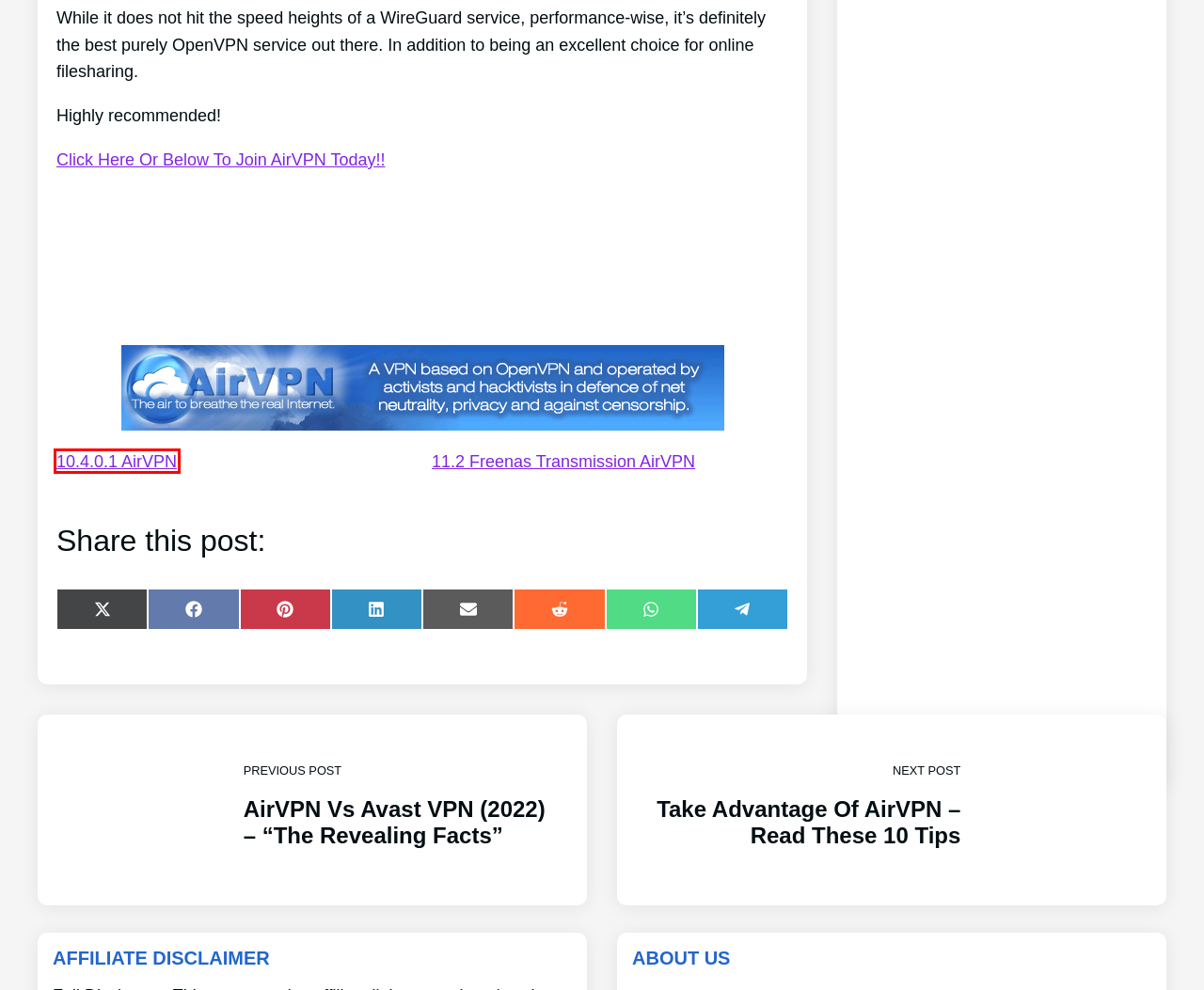You have a screenshot of a webpage with a red rectangle bounding box around an element. Identify the best matching webpage description for the new page that appears after clicking the element in the bounding box. The descriptions are:
A. AirVPN Vs Avast VPN (2022) - “The Revealing Facts” - ChiTorch
B. Contact Us - ChiTorch
C. Legal Pages - ChiTorch
D. 10.4.0.1 AirVPN - ChiTorch
E. ChiTorch
F. 11.2 Freenas Transmission AirVPN - ChiTorch
G. About Us - ChiTorch
H. Take Advantage Of AirVPN - Read These 10 Tips

D